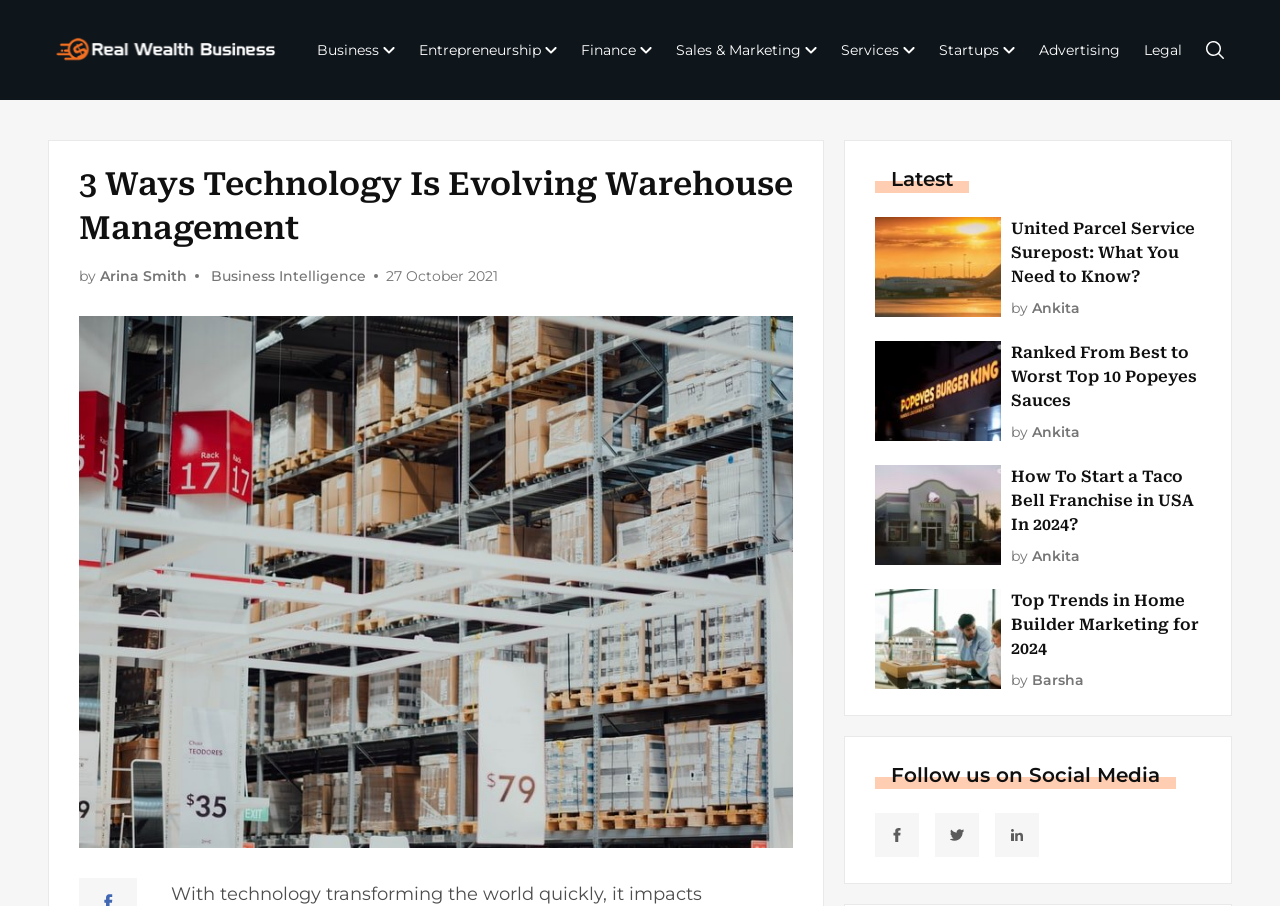Give a one-word or short phrase answer to the question: 
What categories are listed at the top of the webpage?

Business, Entrepreneurship, Finance, etc.